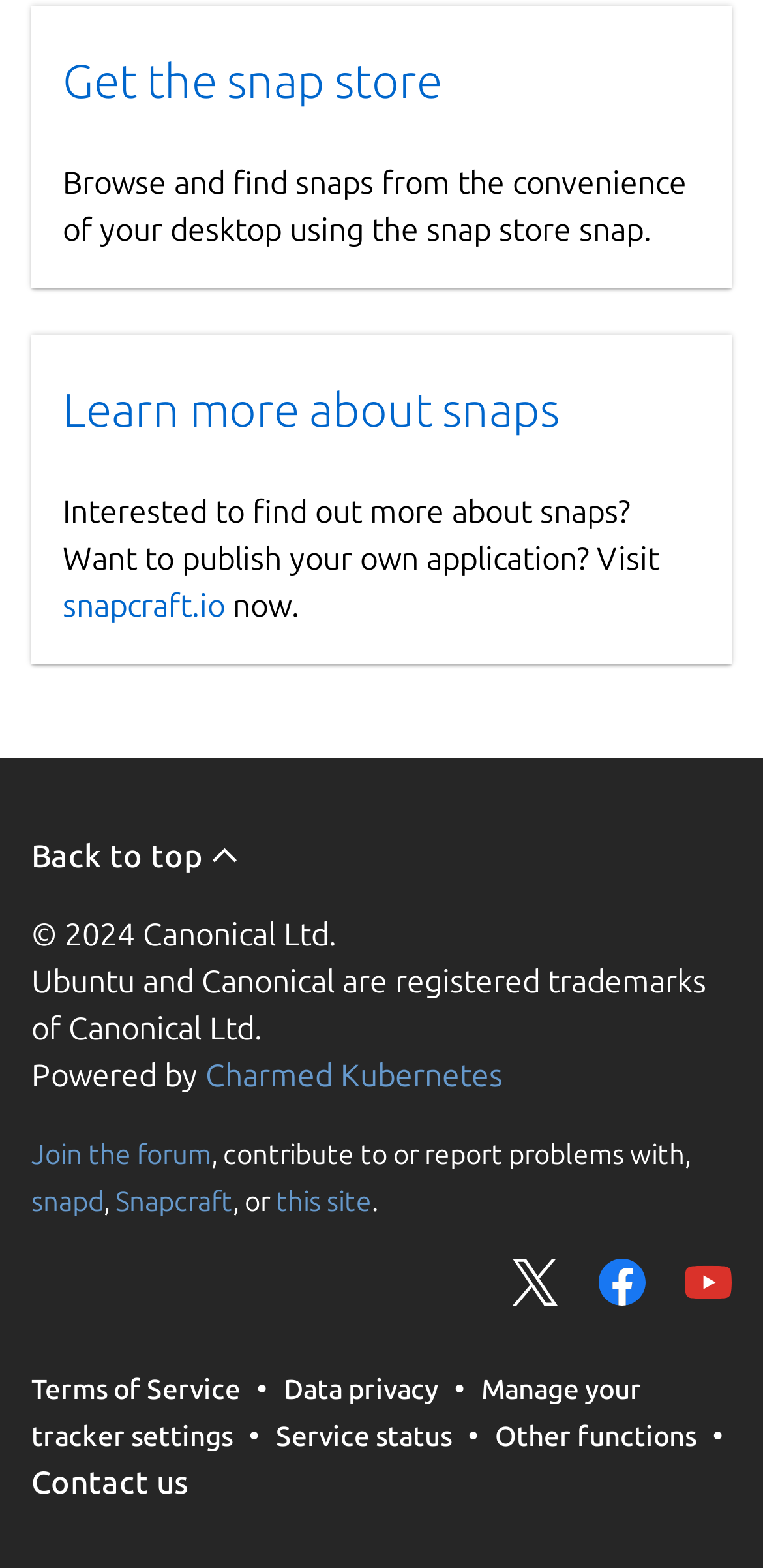Identify the bounding box coordinates for the element you need to click to achieve the following task: "Learn more about snaps". The coordinates must be four float values ranging from 0 to 1, formatted as [left, top, right, bottom].

[0.082, 0.244, 0.733, 0.278]